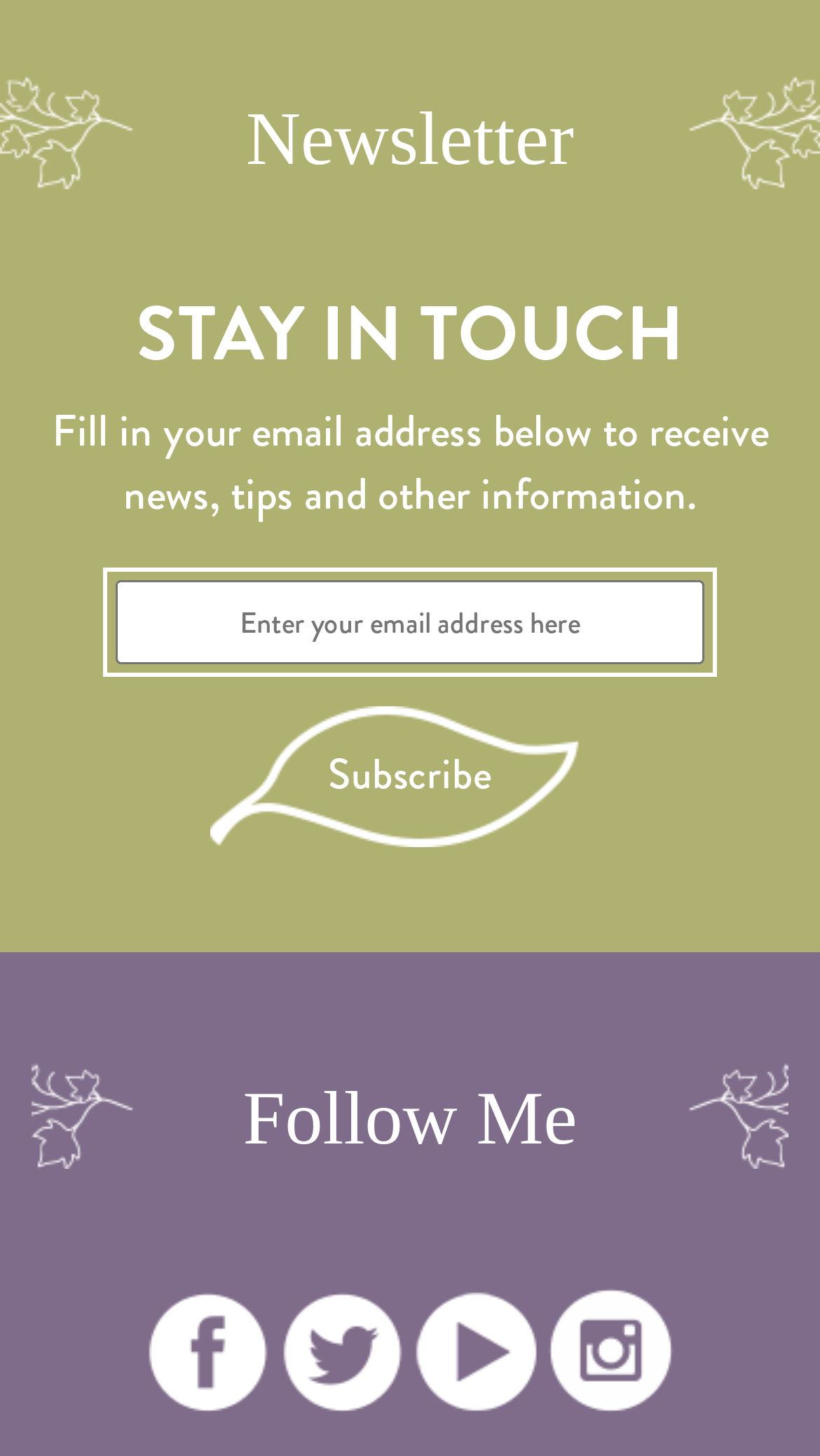How many social media links are available?
Refer to the image and provide a one-word or short phrase answer.

4